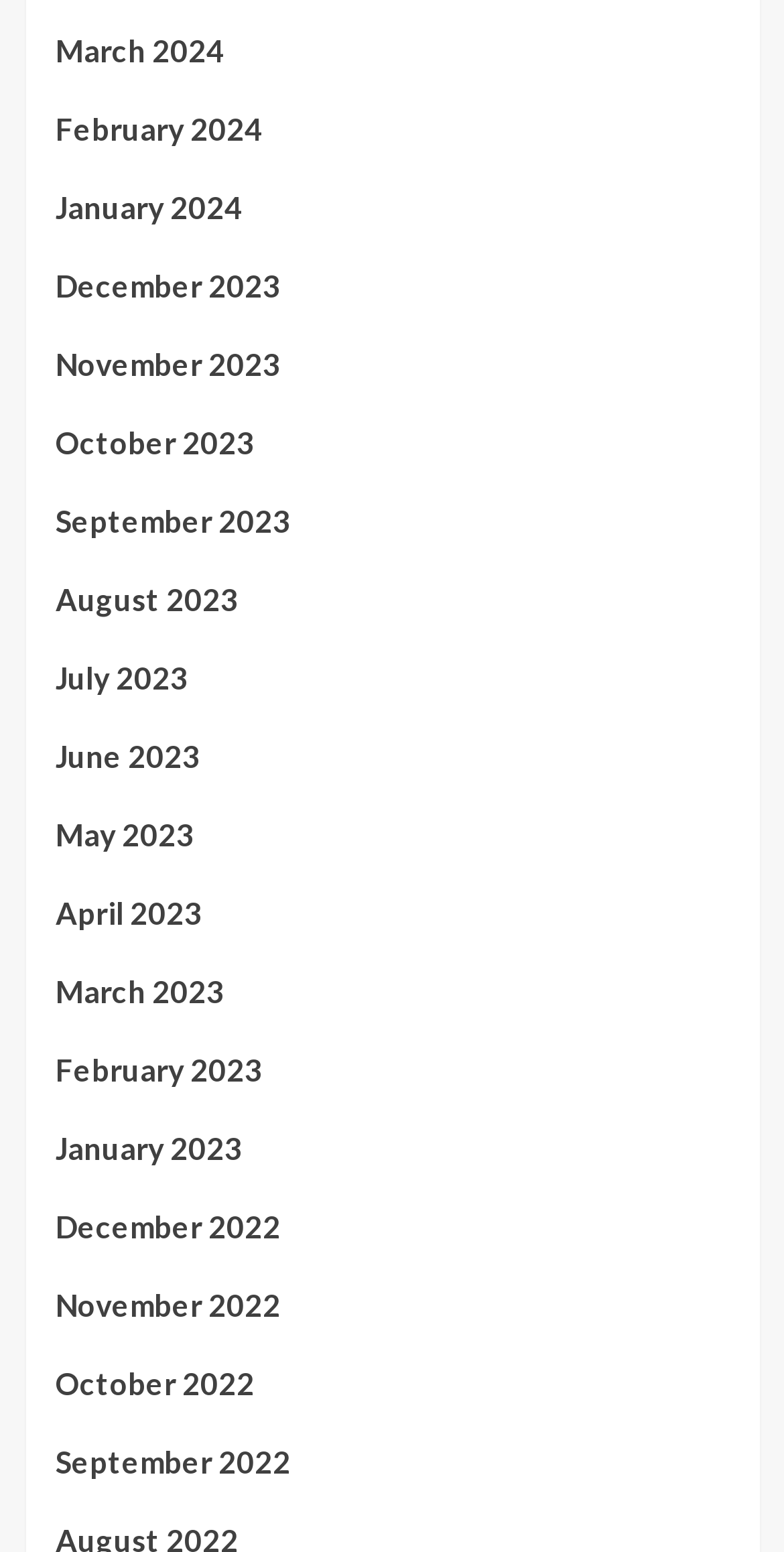Please provide a short answer using a single word or phrase for the question:
How many months are listed in total?

24